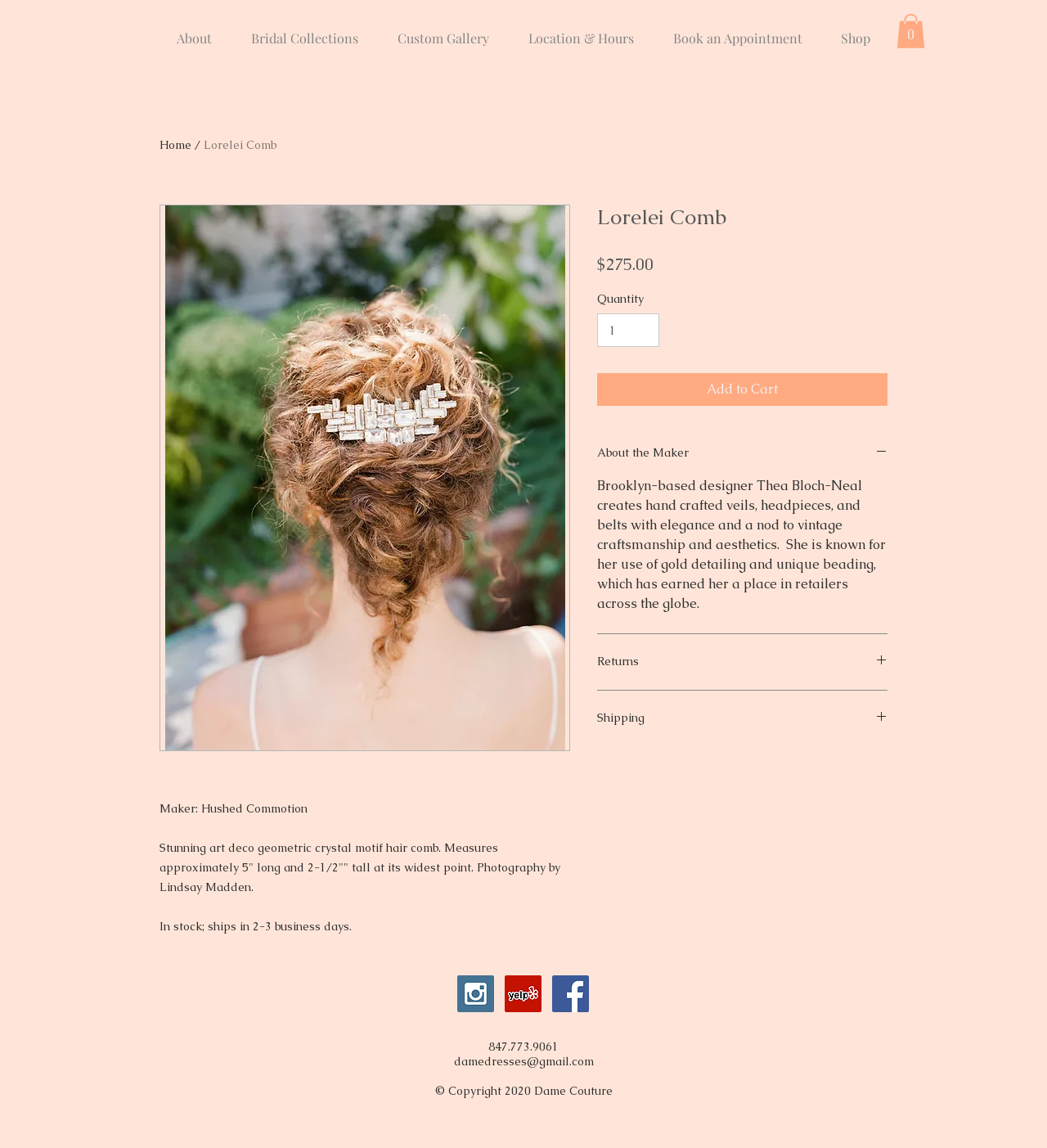Given the description "0", provide the bounding box coordinates of the corresponding UI element.

[0.856, 0.012, 0.884, 0.042]